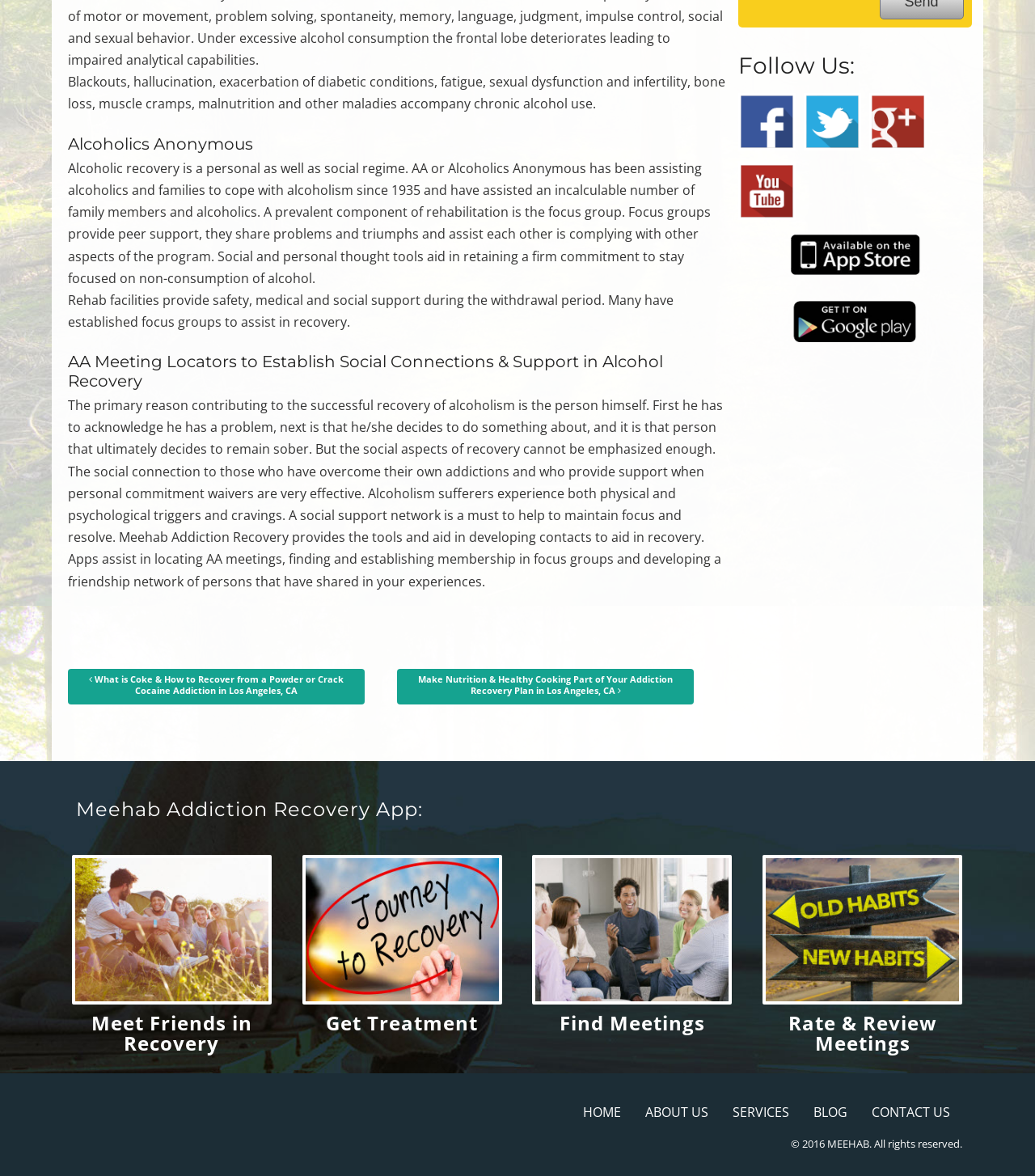Determine the bounding box coordinates for the area that should be clicked to carry out the following instruction: "Go to HOME page".

[0.563, 0.938, 0.6, 0.954]